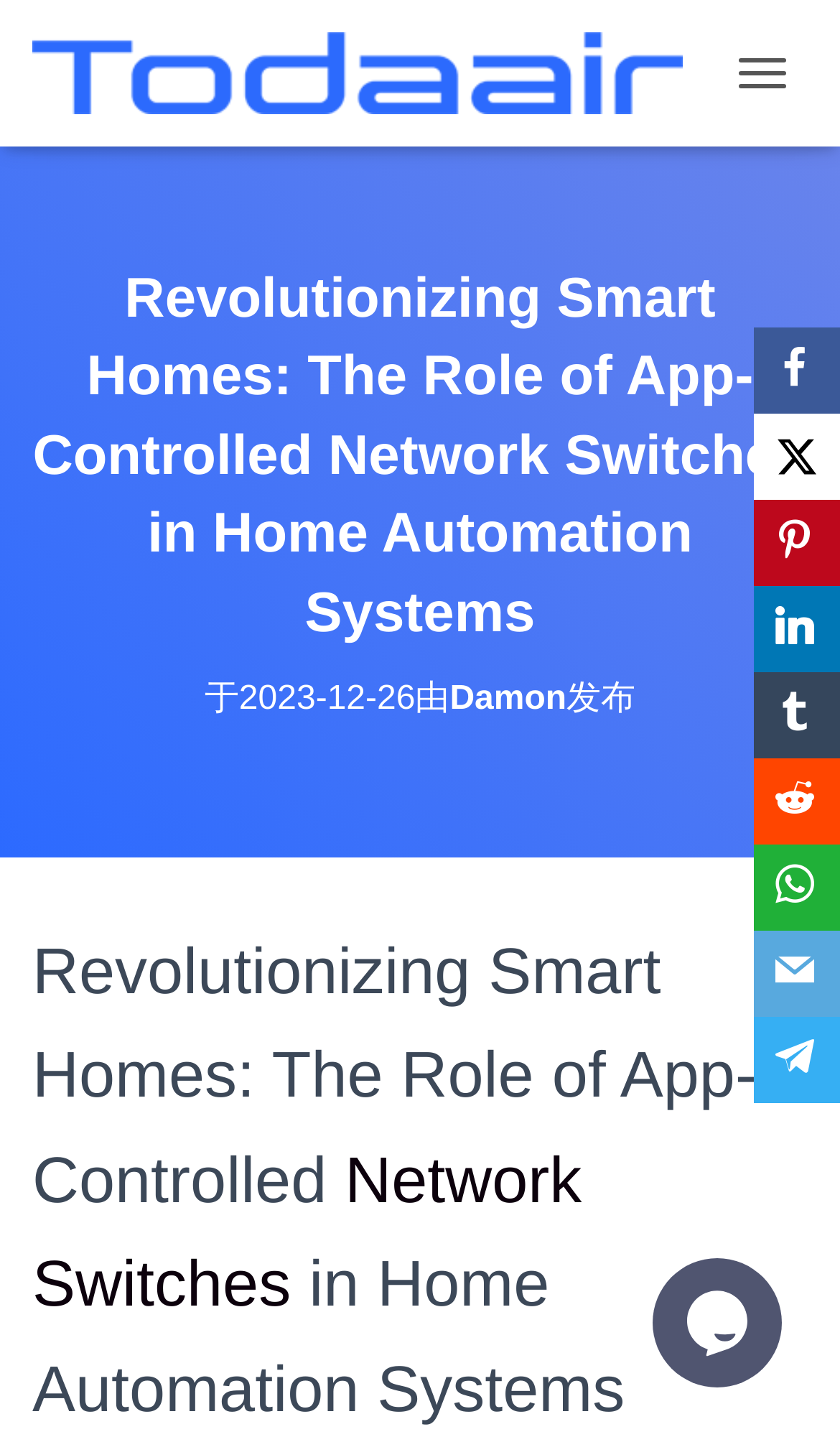Determine the bounding box for the UI element as described: "Network Switches". The coordinates should be represented as four float numbers between 0 and 1, formatted as [left, top, right, bottom].

[0.038, 0.797, 0.693, 0.92]